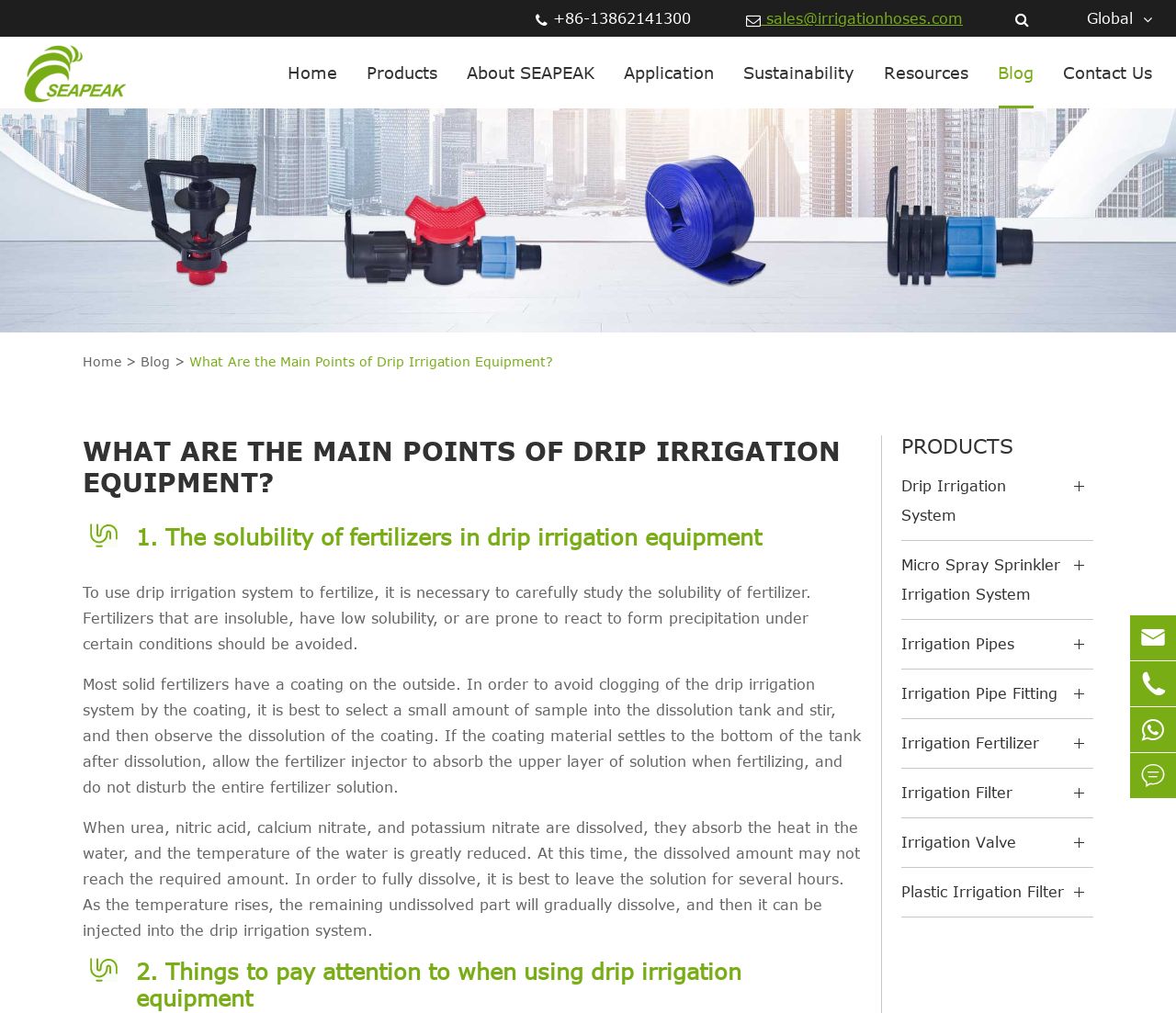How many types of irrigation systems are listed on the webpage?
Please answer using one word or phrase, based on the screenshot.

2